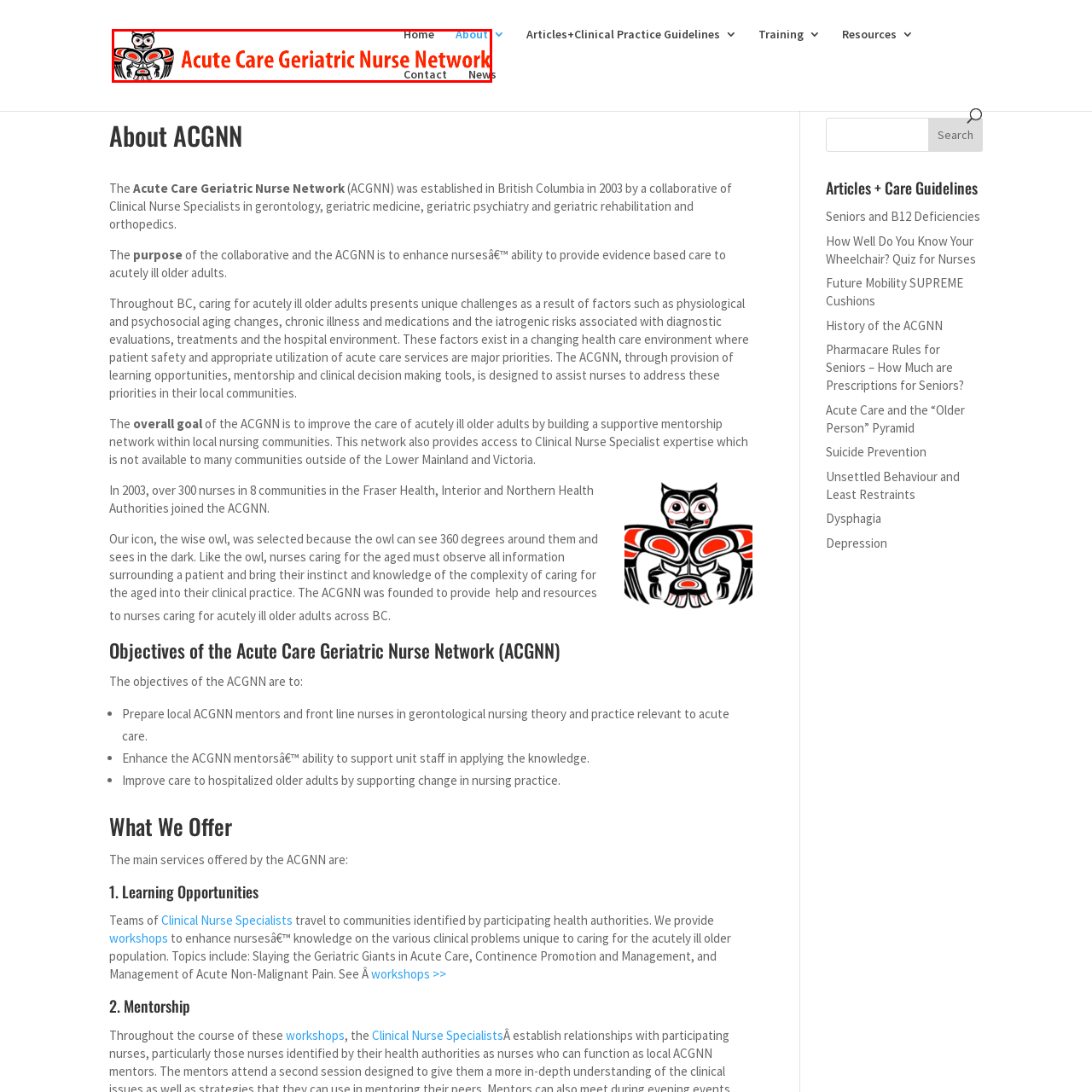Thoroughly describe the contents of the image enclosed in the red rectangle.

The image features the logo and title of the "Acute Care Geriatric Nurse Network" (ACGNN), prominently displayed at the top of the webpage. The title is styled in bold red letters, emphasizing its significance, while the "About" link is highlighted in blue, inviting visitors to learn more about the organization. This logo is accompanied by an owl graphic, symbolizing wisdom and observation, which reflects the network's focus on enhancing nursing care for acutely ill older adults. The overall design conveys a professional yet supportive atmosphere, essential for the important work the ACGNN undertakes in British Columbia.